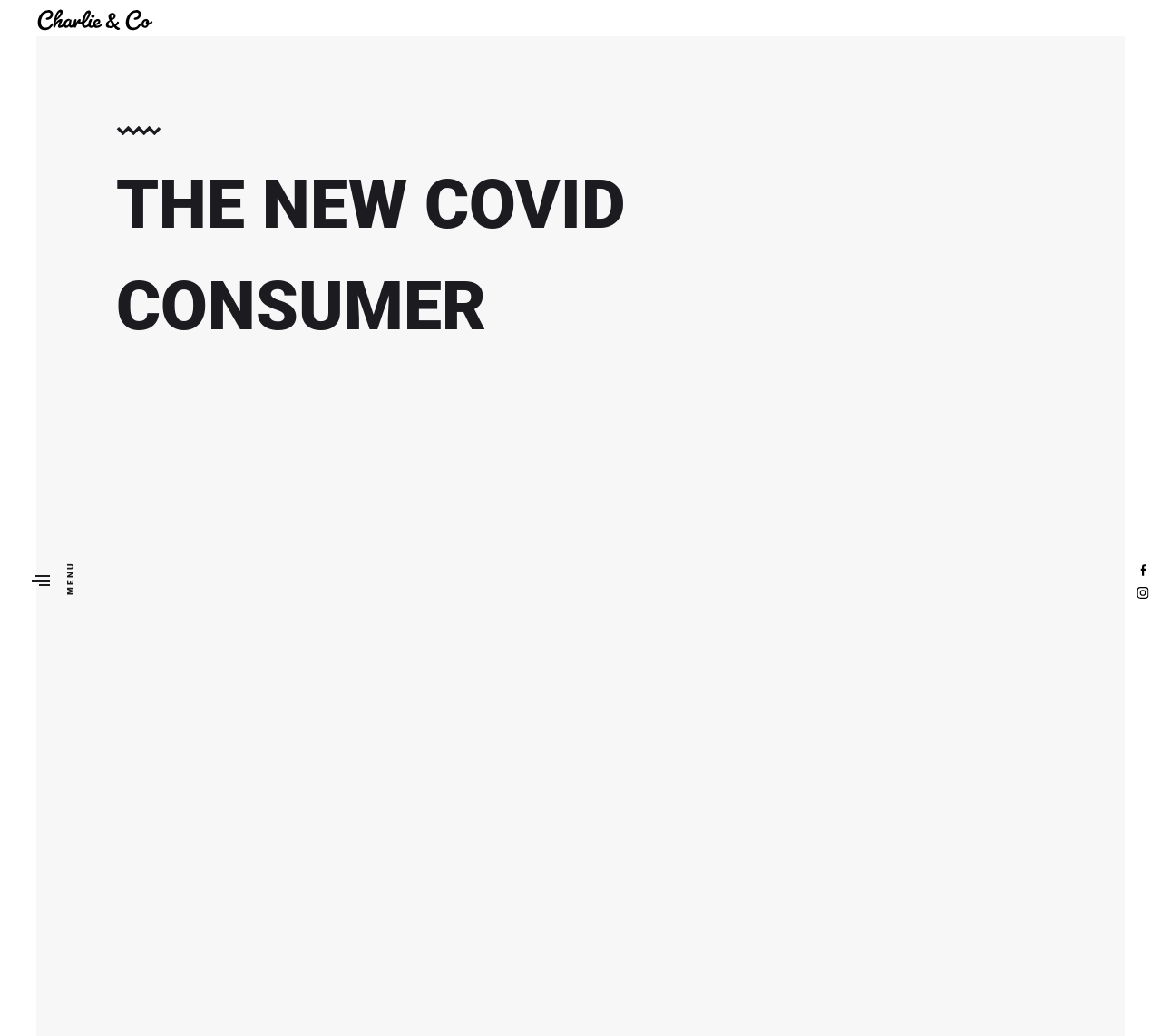Pinpoint the bounding box coordinates of the clickable area needed to execute the instruction: "Visit the 'Facebook' page". The coordinates should be specified as four float numbers between 0 and 1, i.e., [left, top, right, bottom].

[0.975, 0.539, 0.994, 0.56]